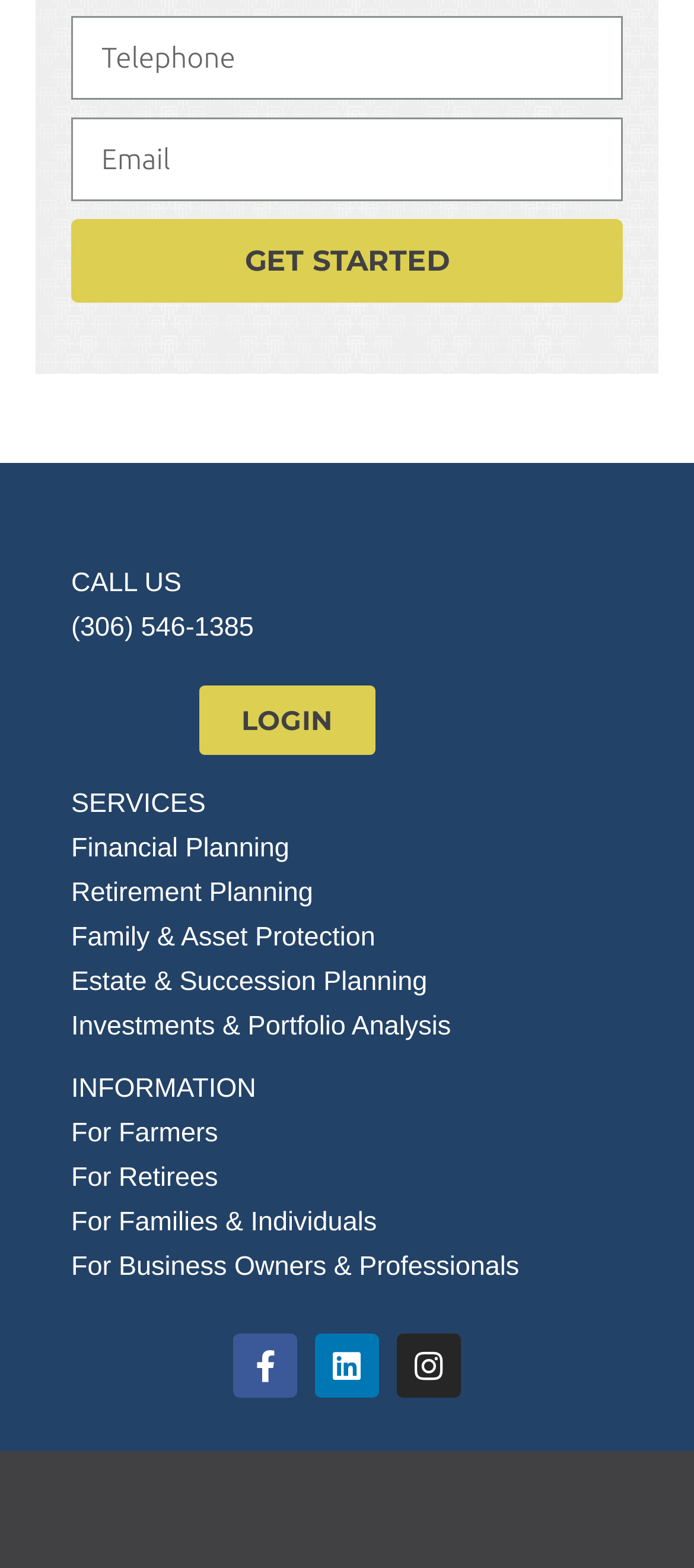Locate the bounding box coordinates of the segment that needs to be clicked to meet this instruction: "visit the second link".

None